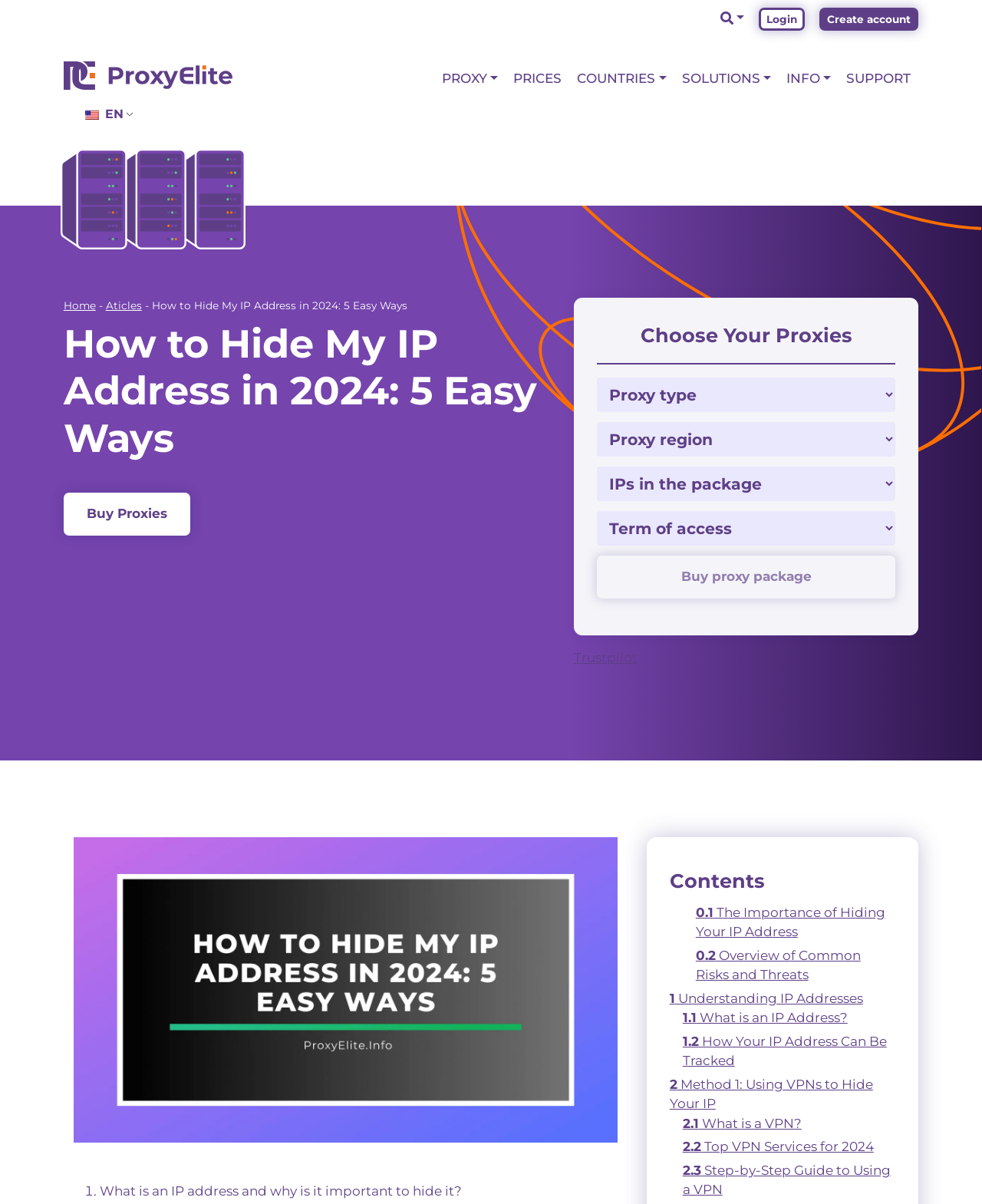Use a single word or phrase to answer this question: 
What is the first method mentioned to hide IP address?

Using VPNs